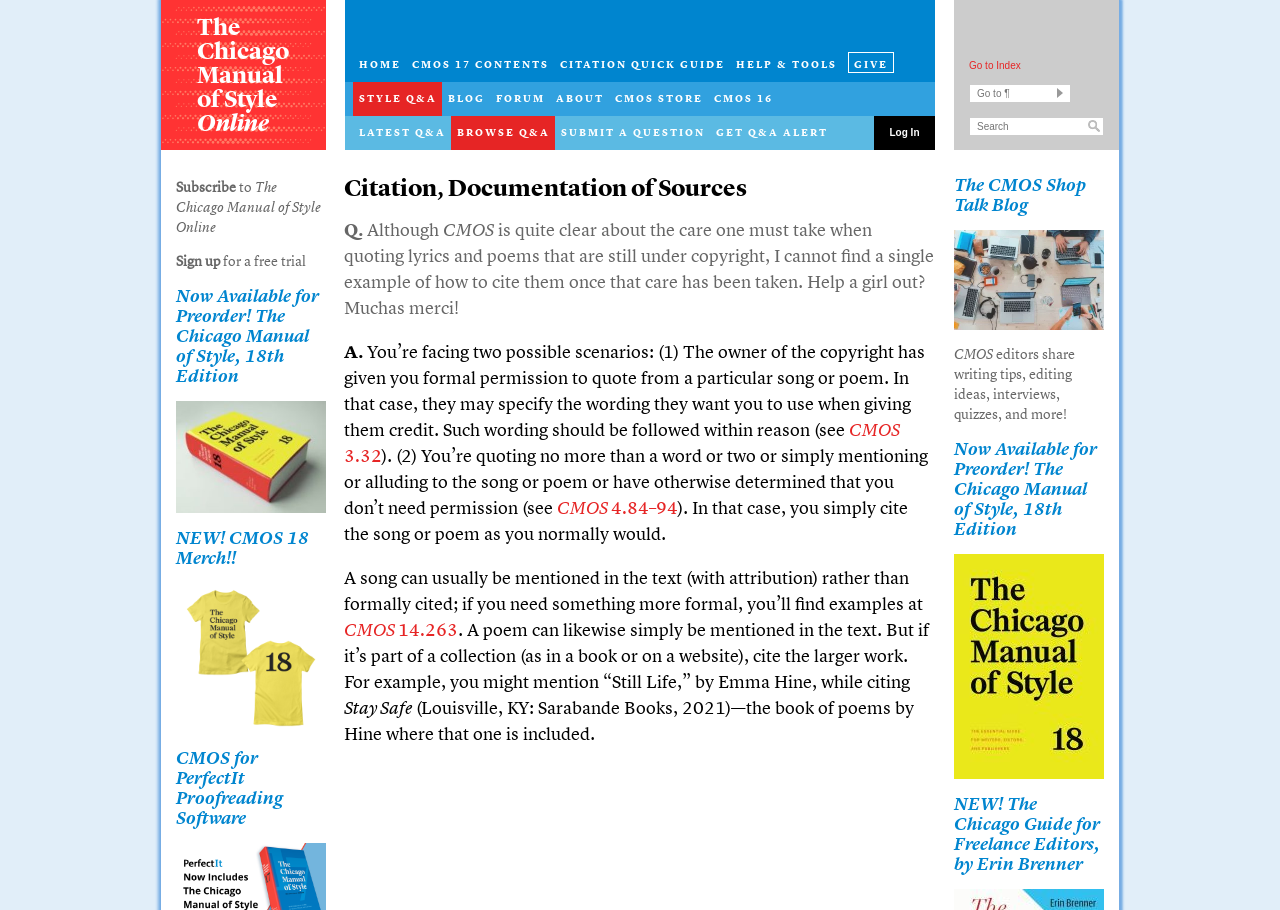Carefully examine the image and provide an in-depth answer to the question: What is the name of the book mentioned in the article with the heading 'Citation, Documentation of Sources'?

I found the answer by looking at the article with the heading 'Citation, Documentation of Sources' and reading the text, which mentions a book titled 'Stay Safe' by Emma Hine, suggesting that it is the name of the book mentioned in the article.